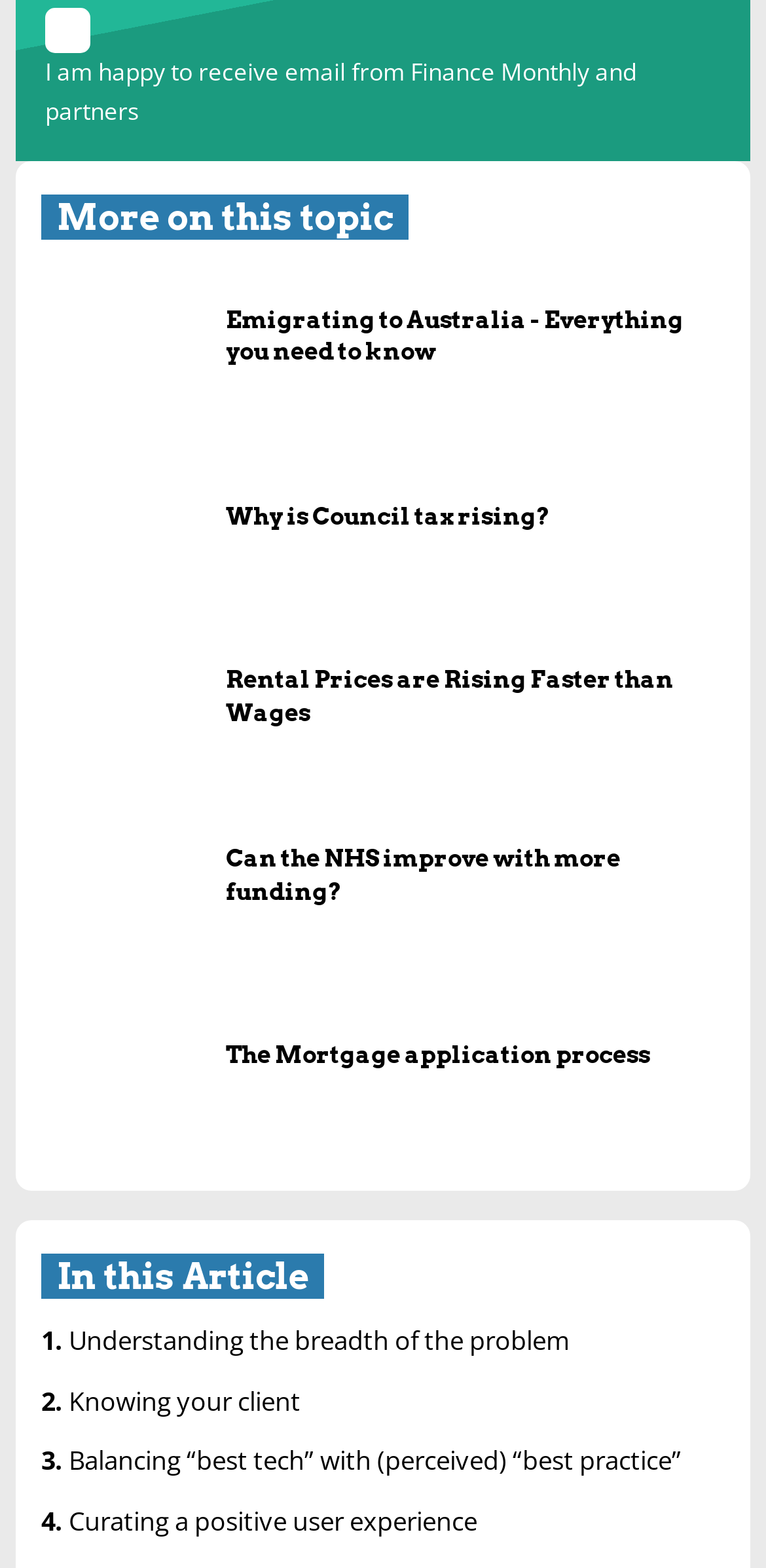Kindly determine the bounding box coordinates for the clickable area to achieve the given instruction: "Check the checkbox to receive email from Finance Monthly and partners".

[0.059, 0.006, 0.118, 0.034]